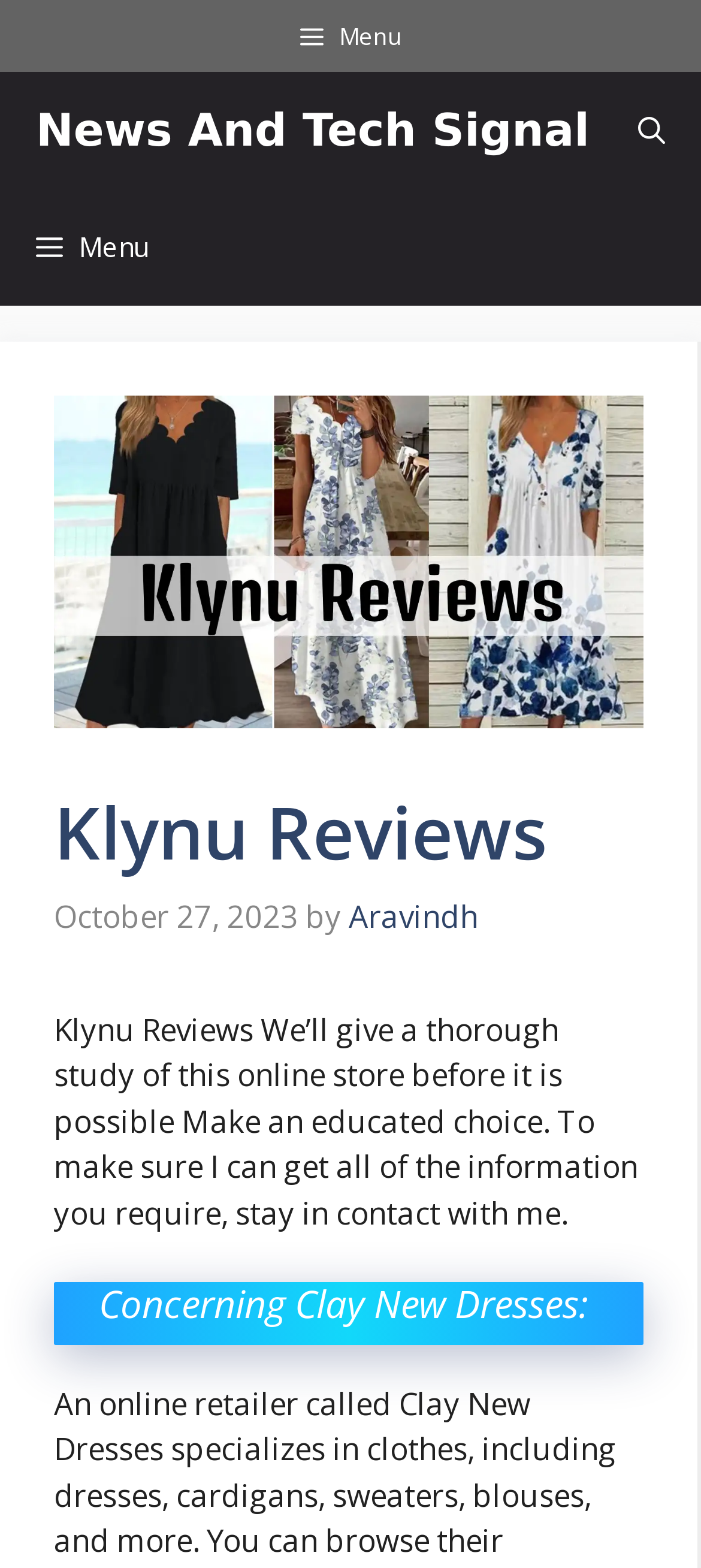Answer briefly with one word or phrase:
What is the topic of the article below the header?

Clay New Dresses